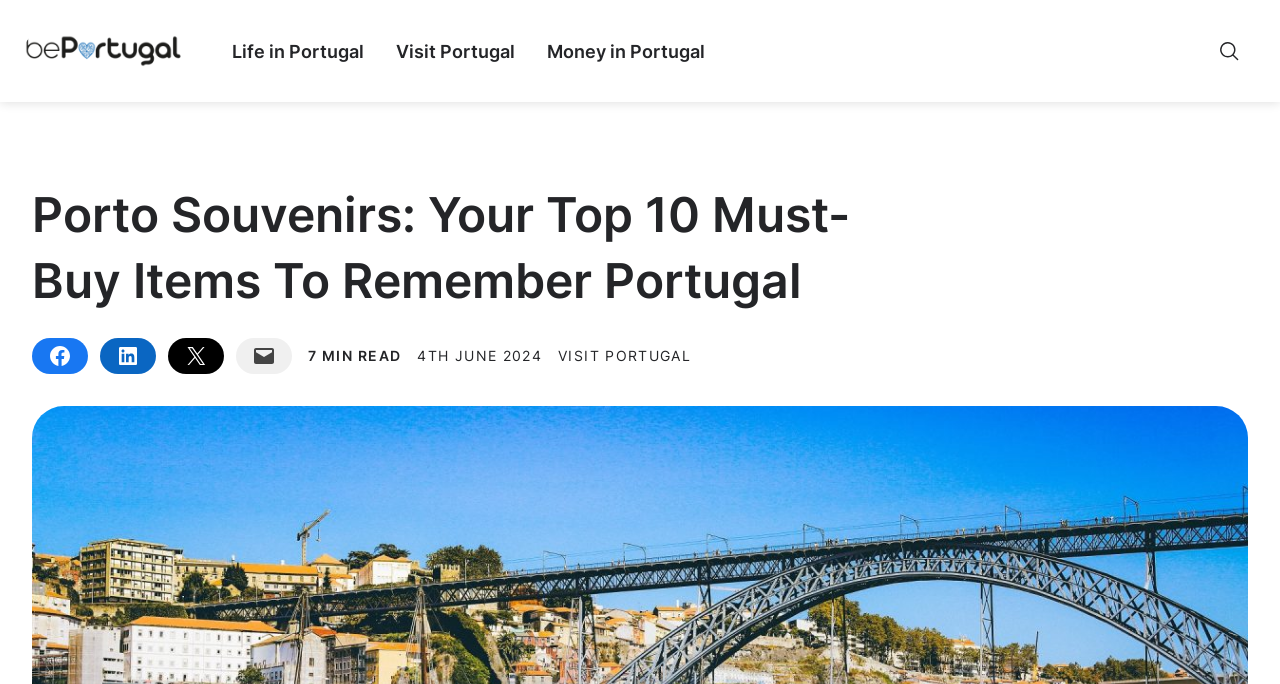Identify the bounding box of the UI component described as: "Visit Portugal".

[0.297, 0.042, 0.415, 0.108]